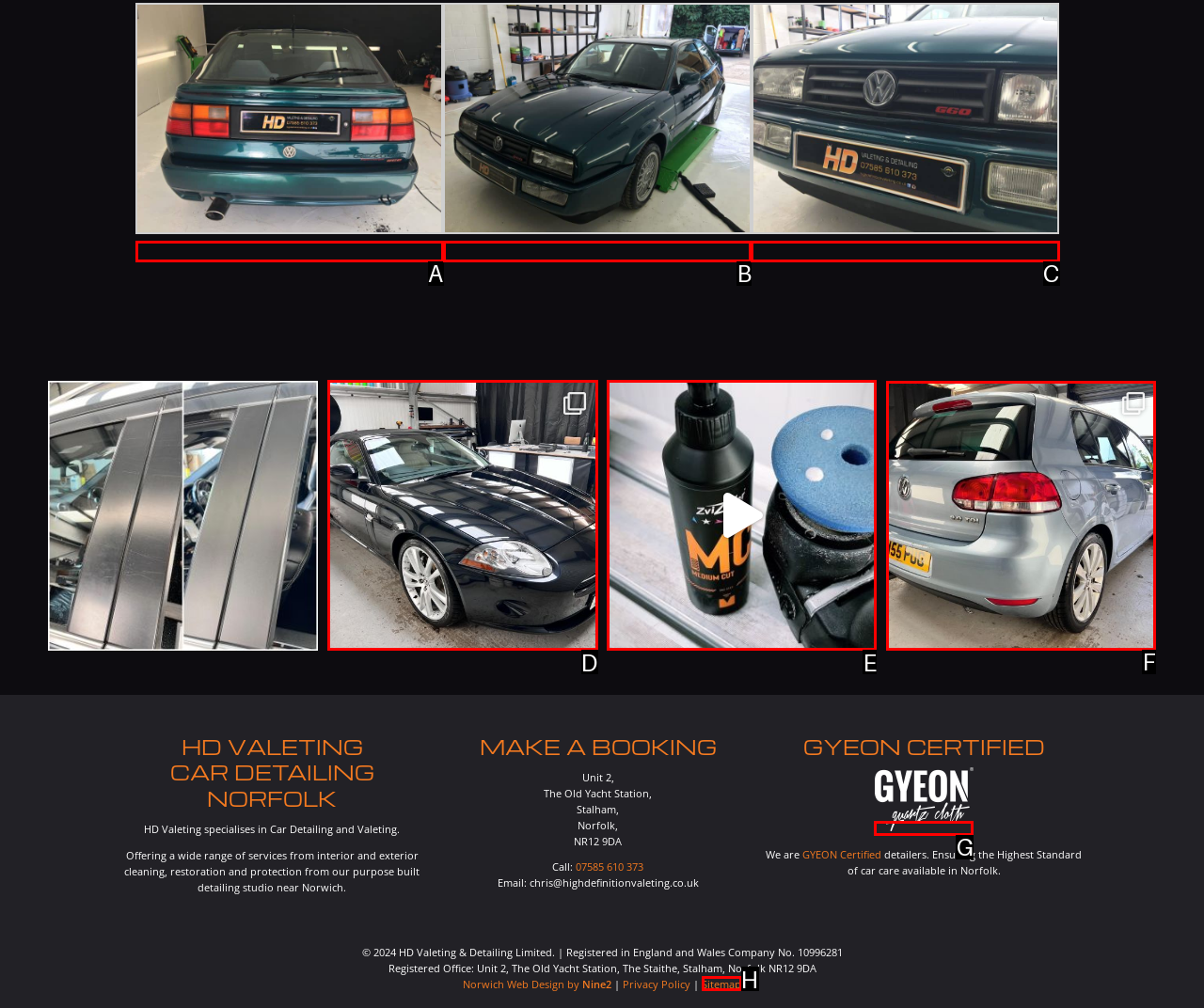Identify the correct choice to execute this task: Learn more about the Premier Valet service
Respond with the letter corresponding to the right option from the available choices.

F